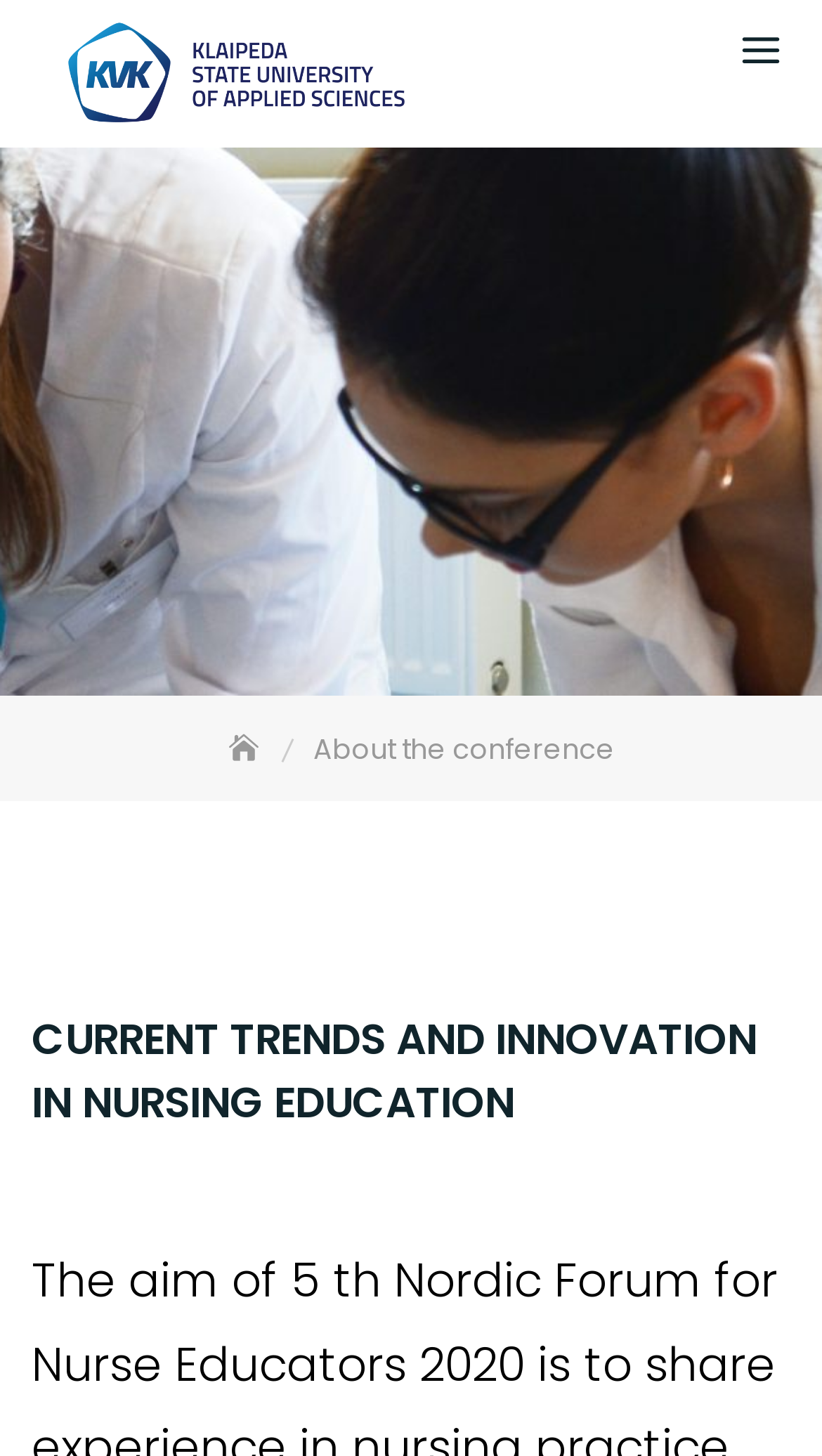What is the section below the breadcrumbs about?
Based on the image, please offer an in-depth response to the question.

Based on the webpage, the section below the breadcrumbs appears to provide more information about the conference, including its theme and possibly other details, as indicated by the heading 'CURRENT TRENDS AND INNOVATION IN NURSING EDUCATION'.